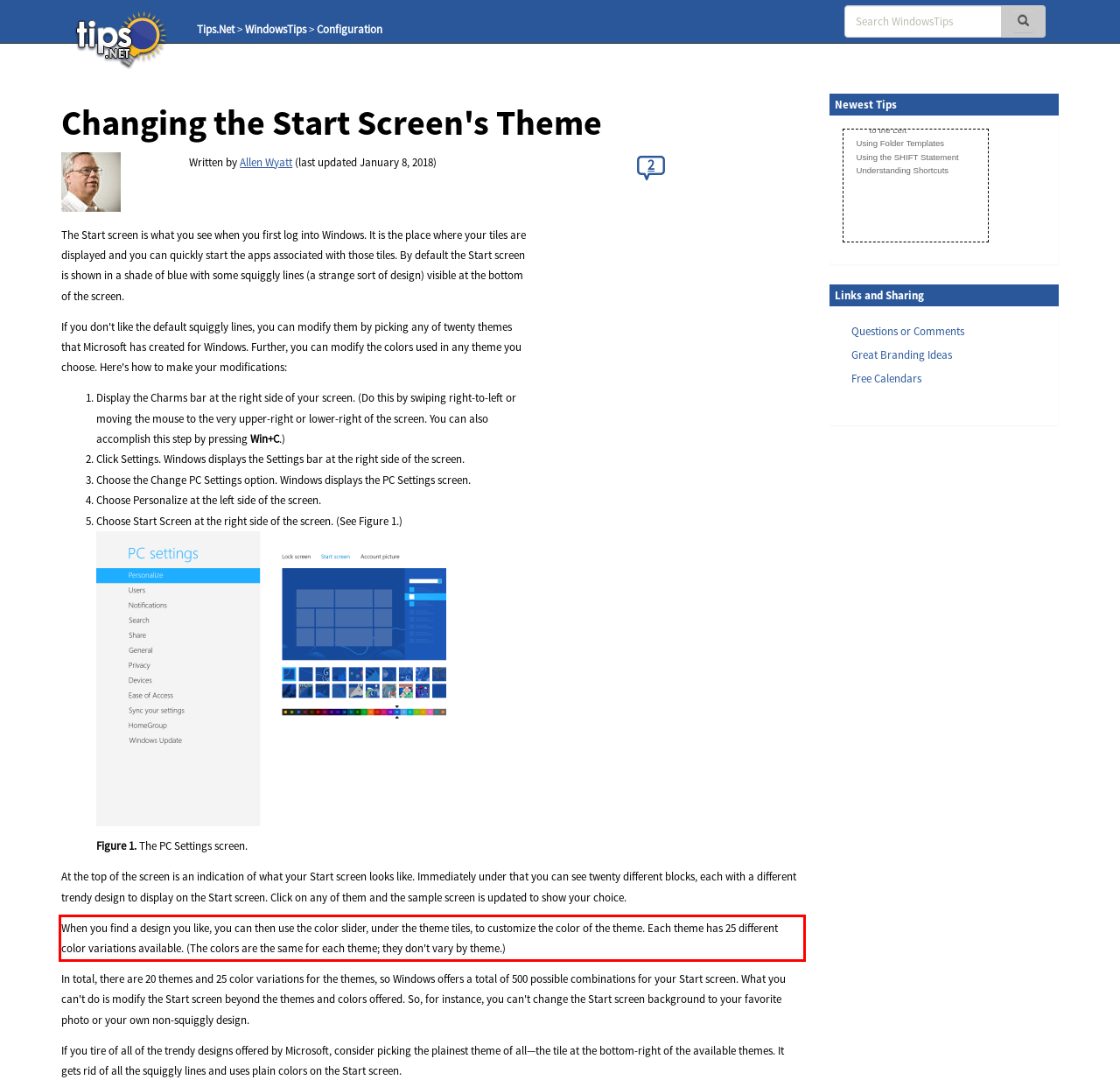Using the provided screenshot, read and generate the text content within the red-bordered area.

When you find a design you like, you can then use the color slider, under the theme tiles, to customize the color of the theme. Each theme has 25 different color variations available. (The colors are the same for each theme; they don't vary by theme.)